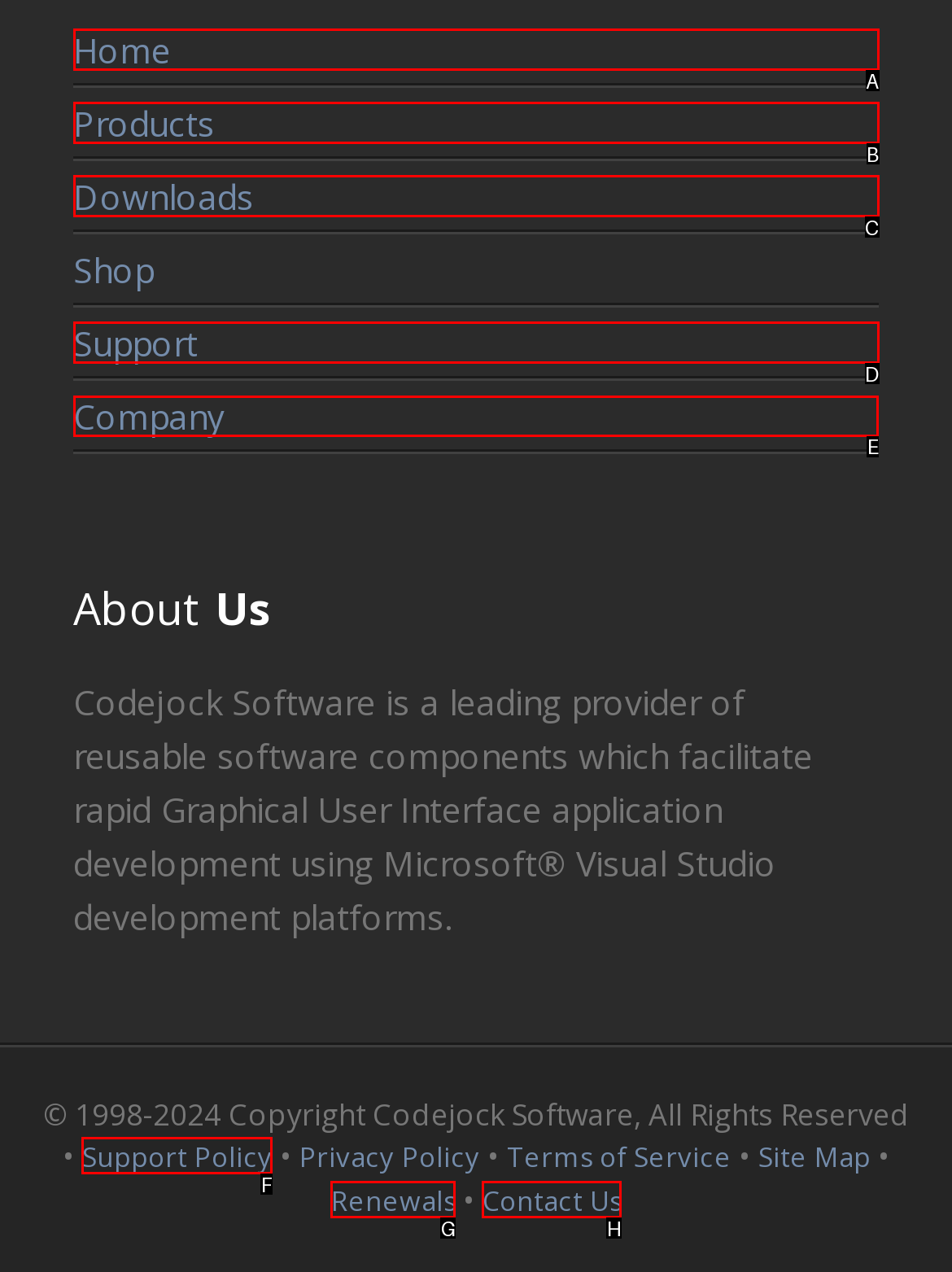Select the letter of the option that should be clicked to achieve the specified task: Contact us through Discord. Respond with just the letter.

None